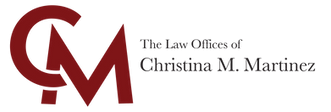Give a concise answer of one word or phrase to the question: 
What is the focus of the law firm?

Vaccine exemptions, religious liberty, and medical freedom